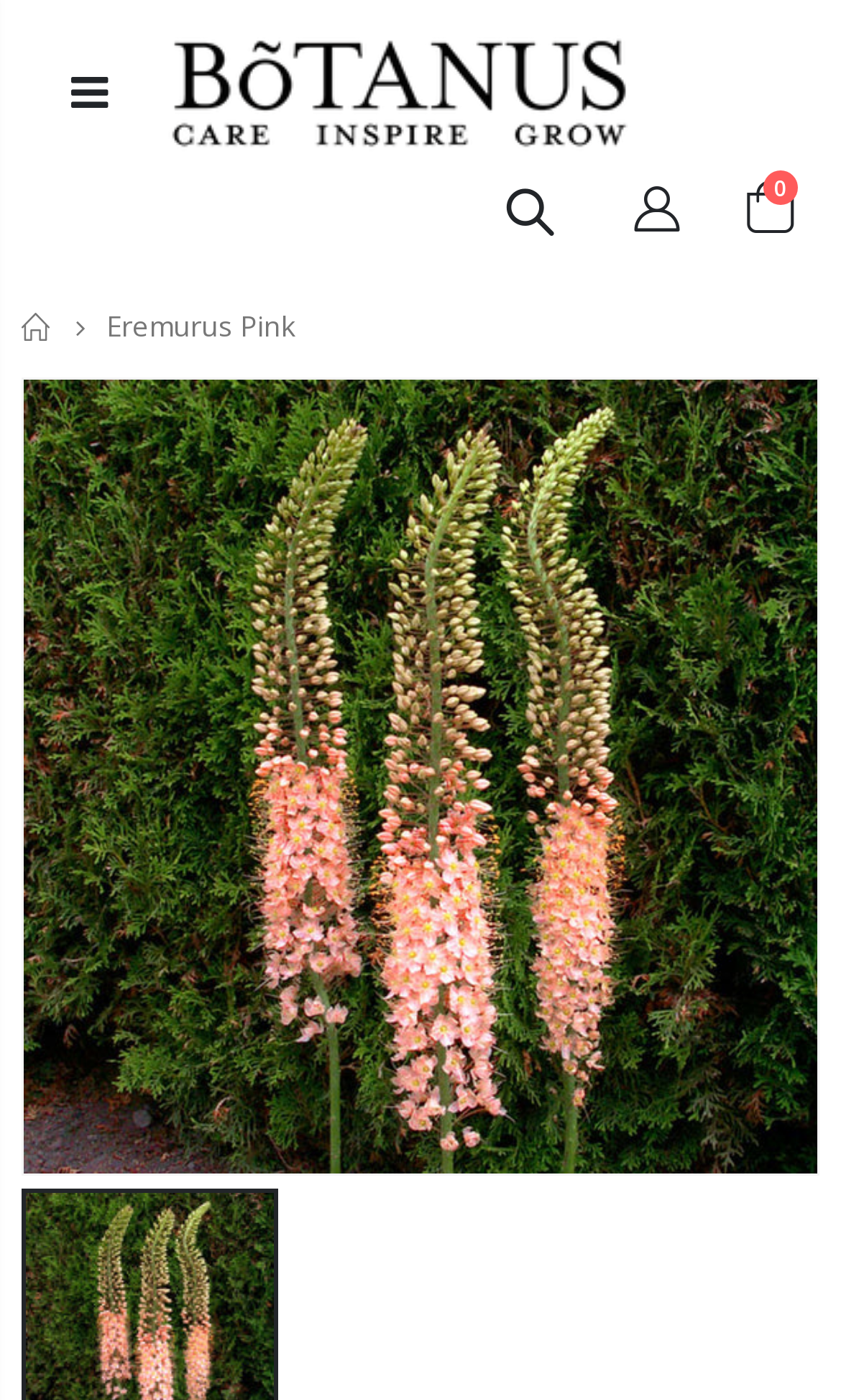Respond to the question below with a single word or phrase: How many navigation links are in the breadcrumbs?

2